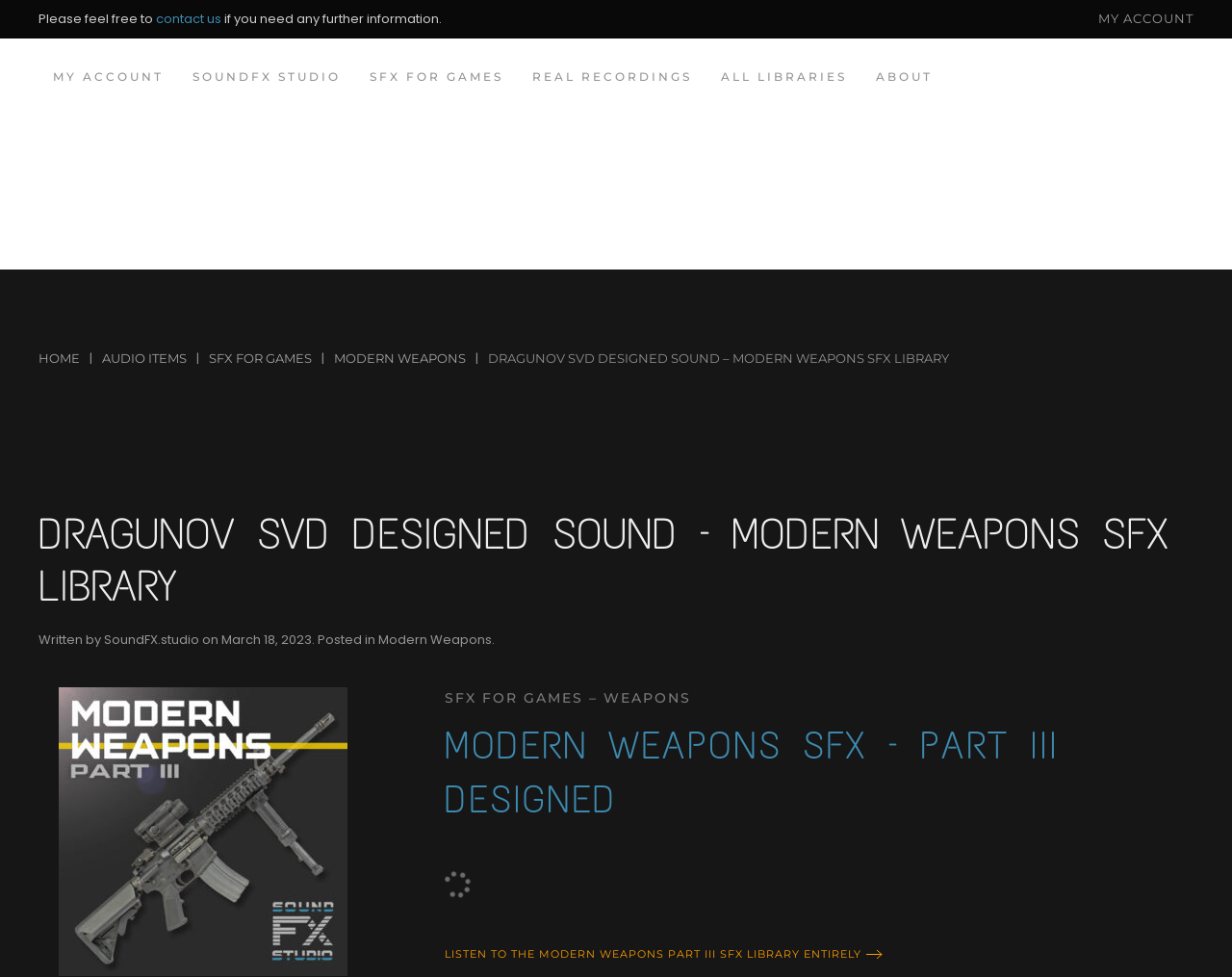Determine the bounding box coordinates of the clickable region to follow the instruction: "visit the SoundFX studio website".

[0.084, 0.645, 0.162, 0.664]